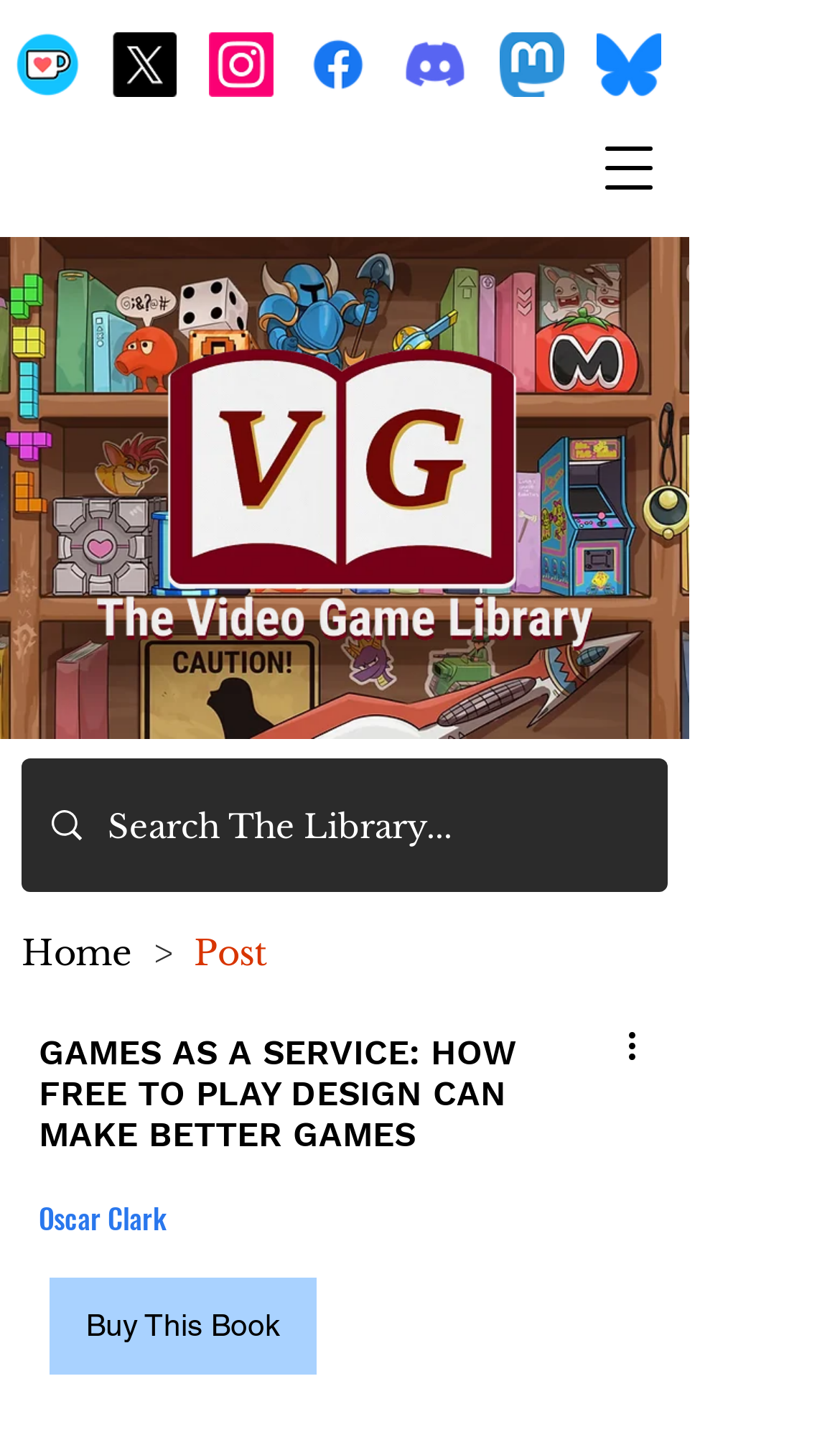What is the purpose of the button with the image 'VGL_Banner_wLogo.png'?
Can you provide a detailed and comprehensive answer to the question?

The button with the image 'VGL_Banner_wLogo.png' is located at the top right corner of the page and has a popup dialog, which suggests that it is used to open the navigation menu.